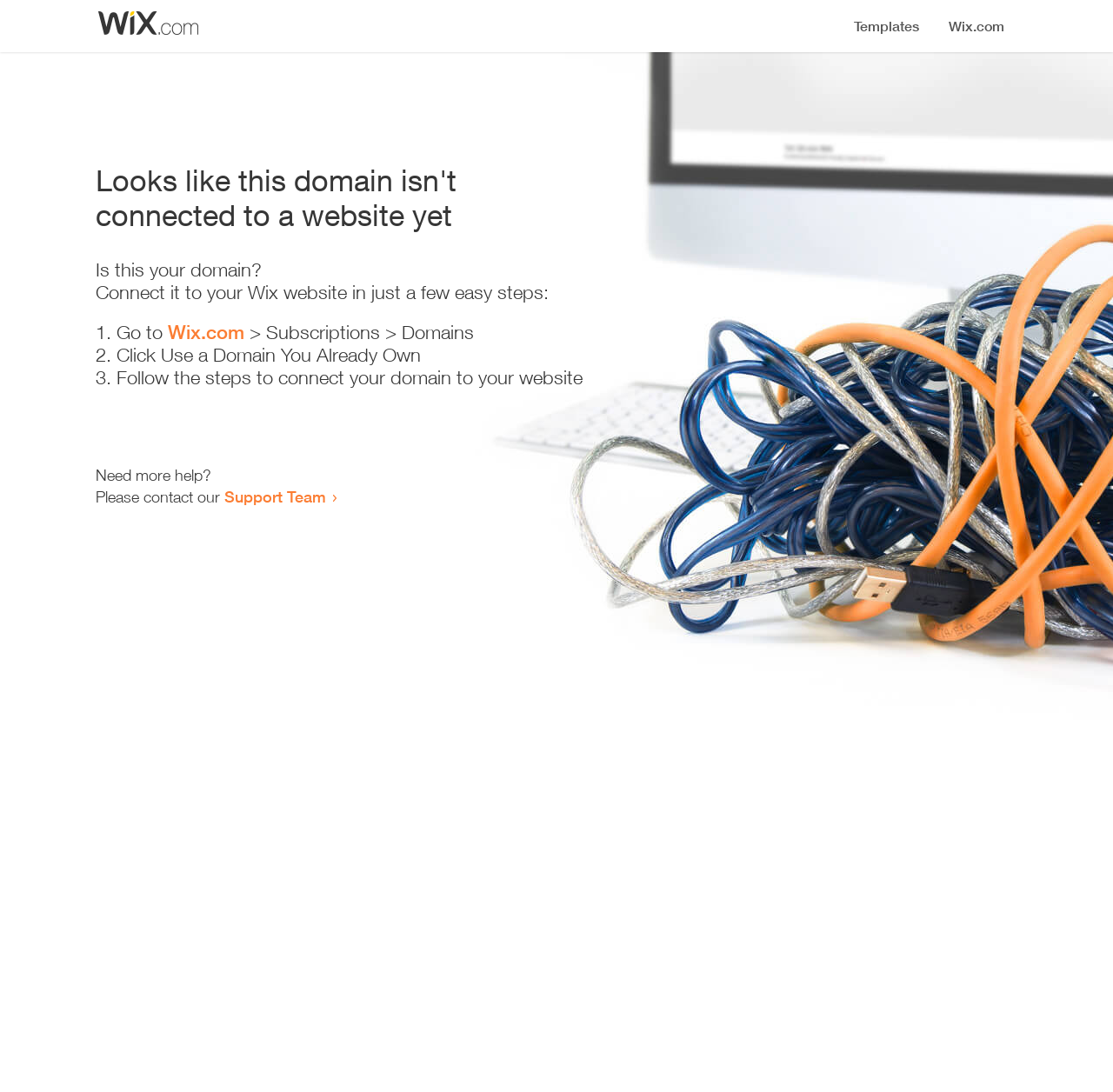What is the main heading of this webpage? Please extract and provide it.

Looks like this domain isn't
connected to a website yet